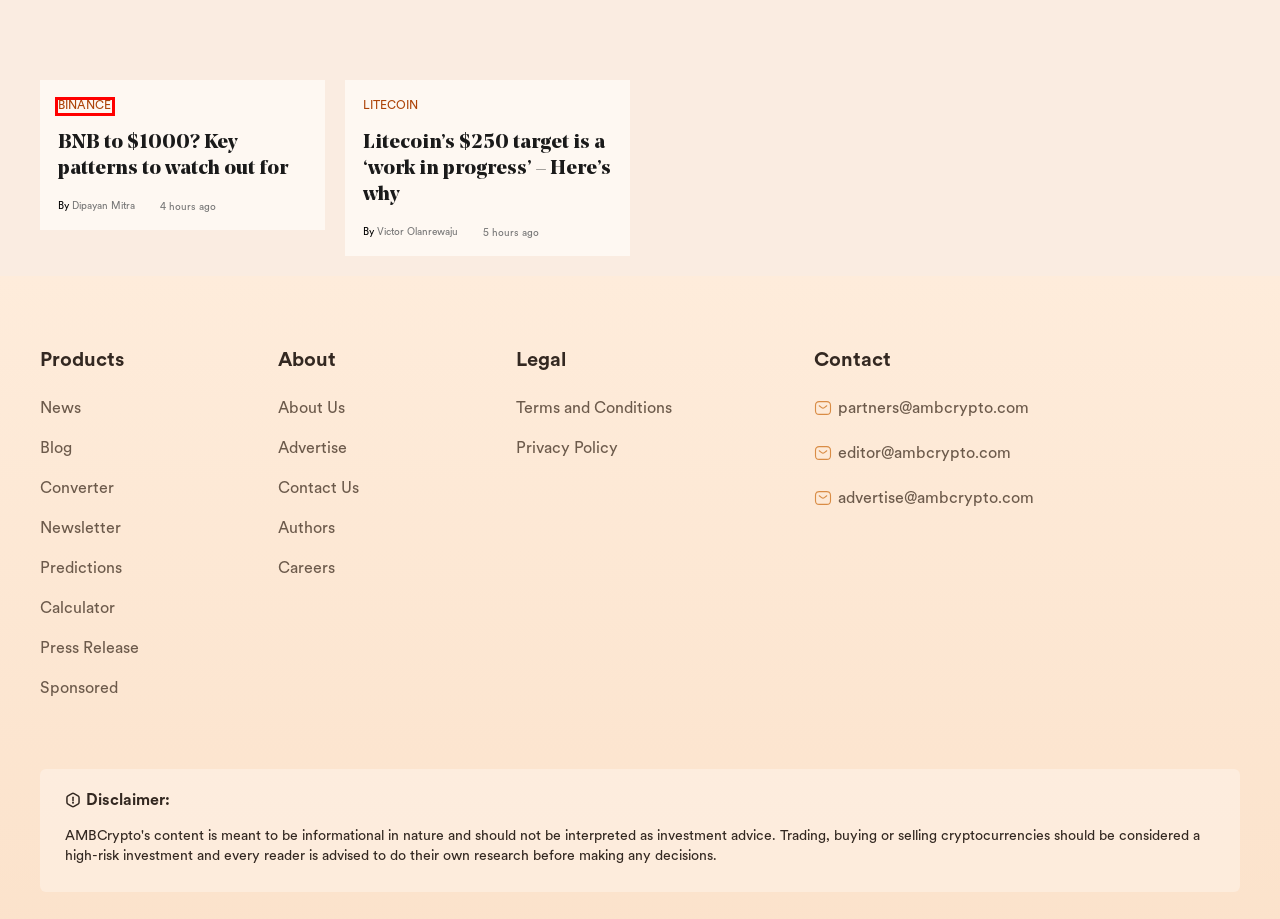Review the webpage screenshot provided, noting the red bounding box around a UI element. Choose the description that best matches the new webpage after clicking the element within the bounding box. The following are the options:
A. Litecoin's $250 target is a 'work in progress' - Here's why - AMBCrypto
B. Web3, Blockchain, and AI at the AMBCrypto Blog
C. Cryptocurrency Calculators and Tools | AMBCrypto
D. Victor Olanrewaju, Author at AMBCrypto
E. Binance (BNB) News - AMBCrypto
F. Dogecoin may 'end up badly,' but where should you park your funds instead? - AMBCrypto
G. Cryptocurrencies price predictions 2024
H. Dipayan Mitra, Author at AMBCrypto

E